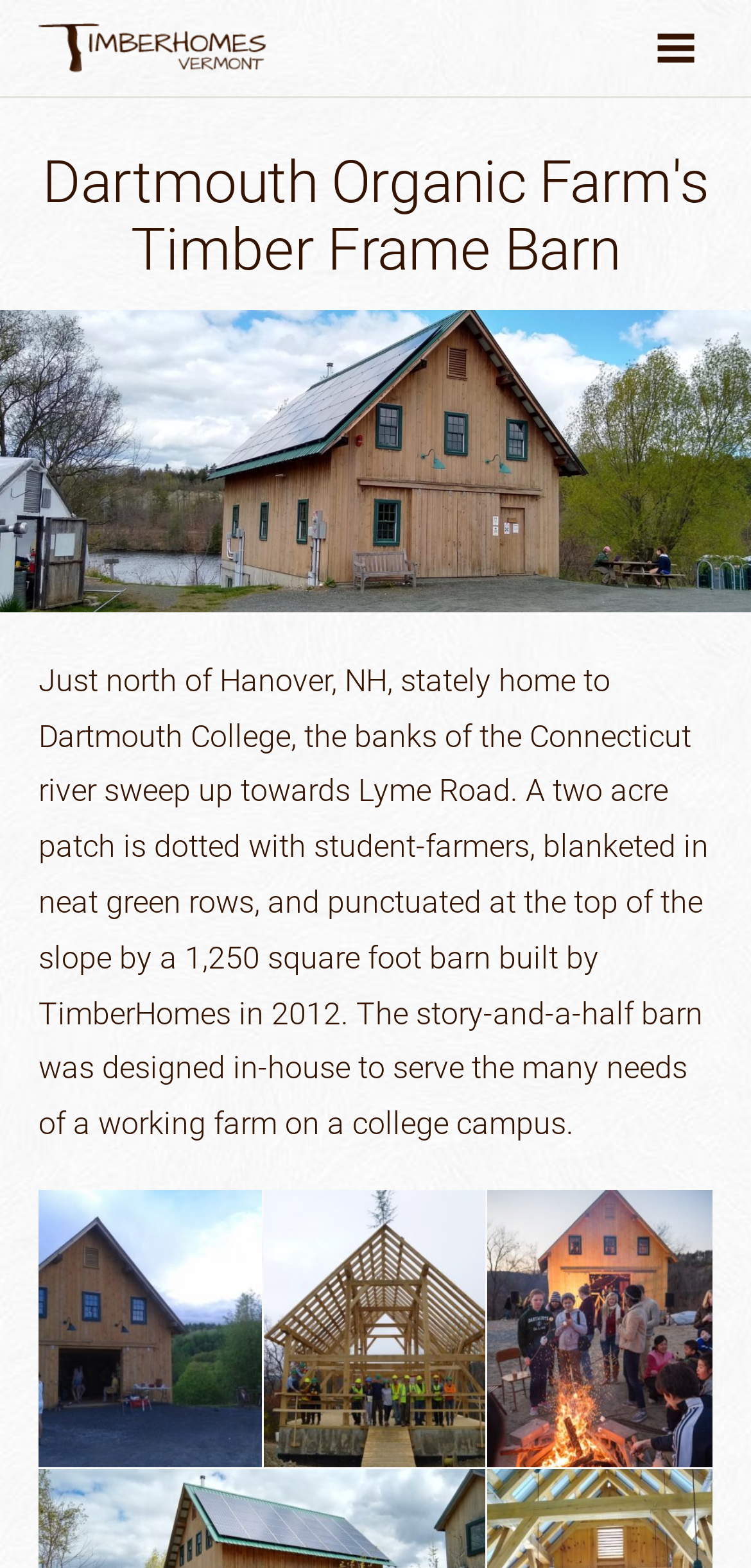Please determine and provide the text content of the webpage's heading.

Dartmouth Organic Farm's Timber Frame Barn